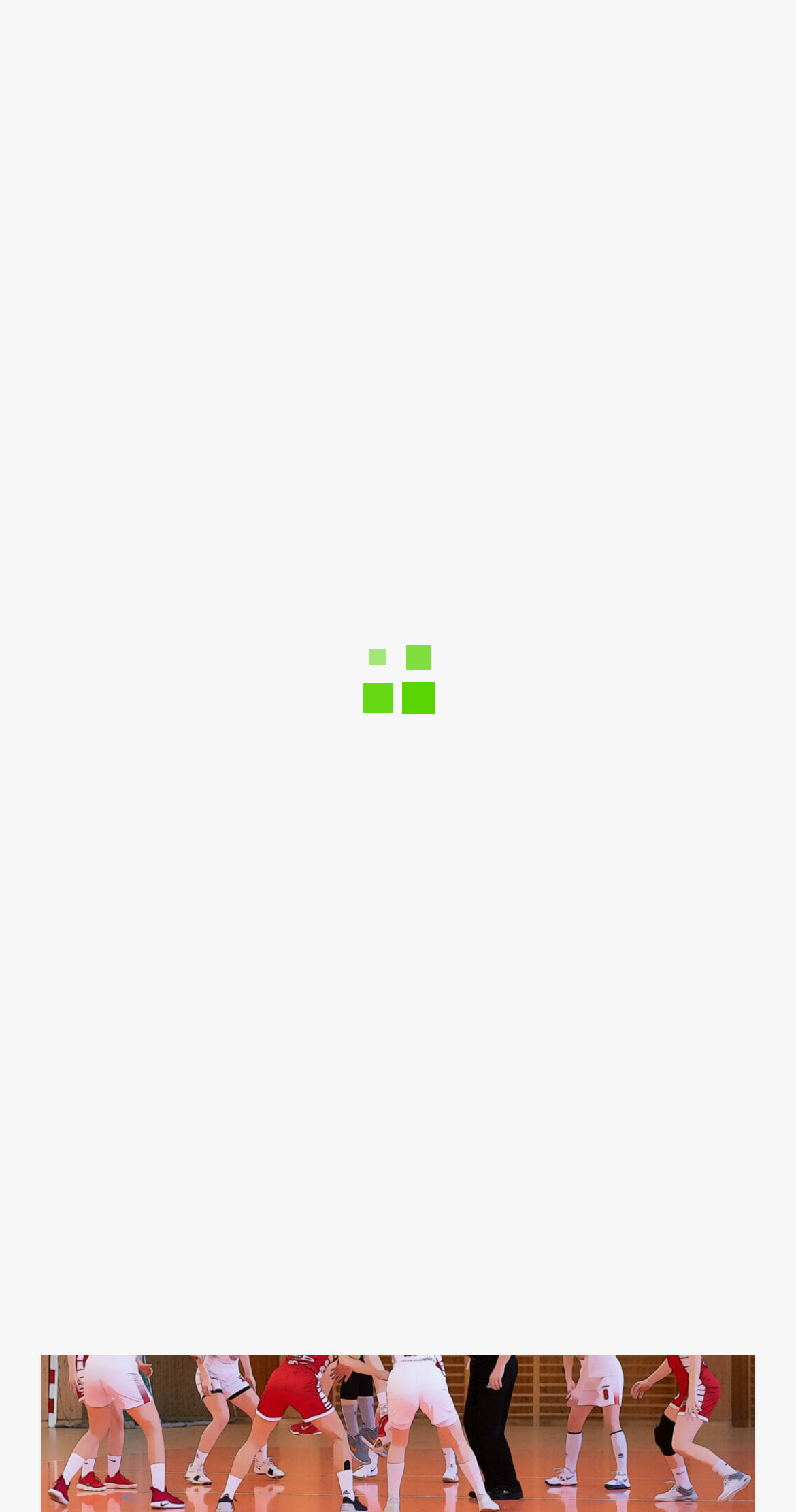Determine the bounding box coordinates of the area to click in order to meet this instruction: "view article details".

[0.103, 0.239, 0.795, 0.289]